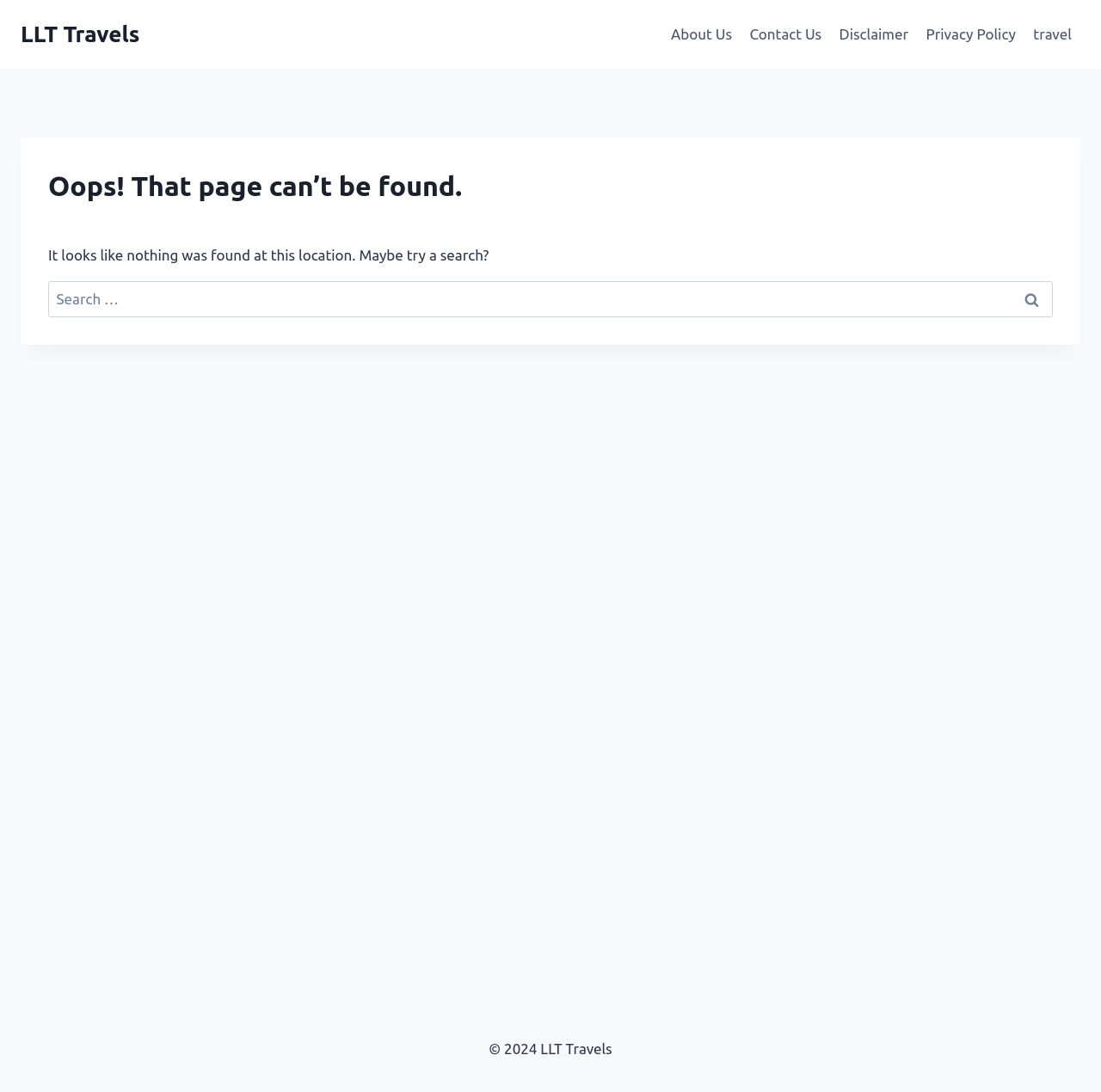Determine the bounding box coordinates of the clickable region to execute the instruction: "Switch to English (UK) language". The coordinates should be four float numbers between 0 and 1, denoted as [left, top, right, bottom].

None